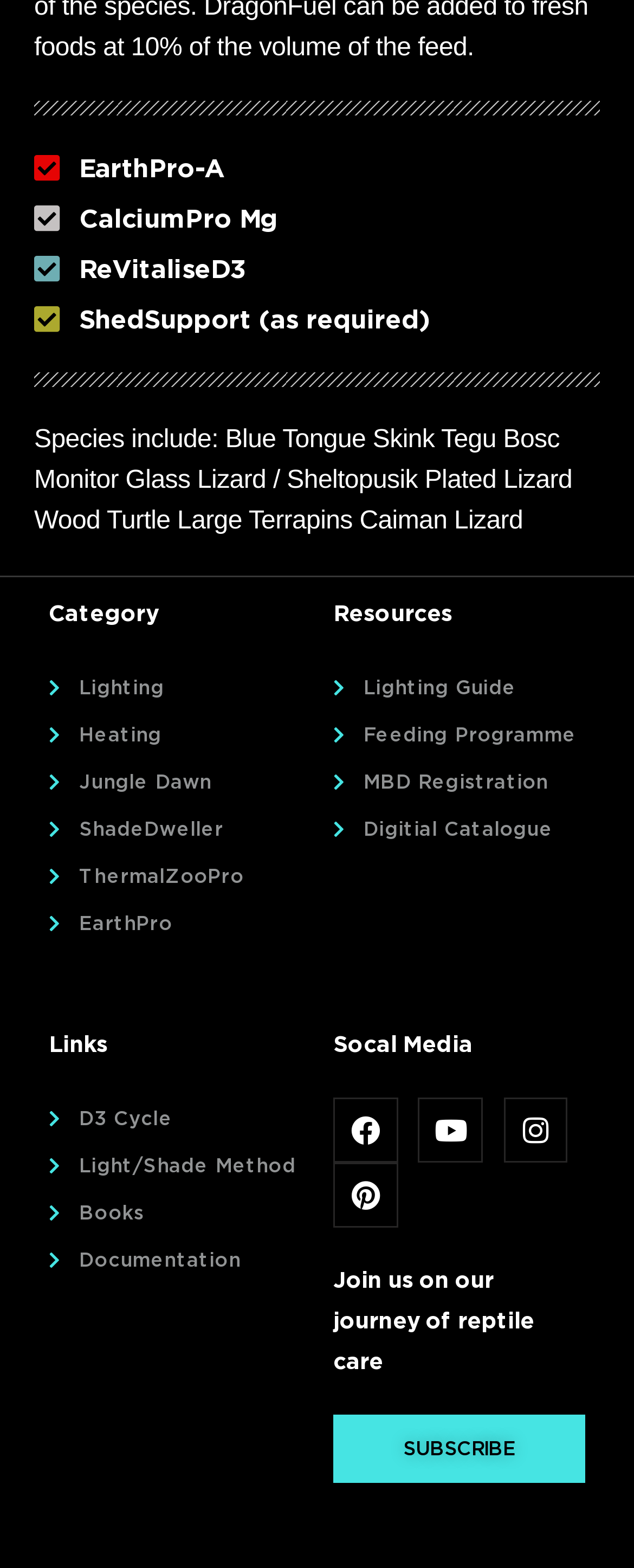Look at the image and give a detailed response to the following question: What is the last link in the 'Links' section?

The last link in the 'Links' section is 'Documentation' which is mentioned as a link element with the text 'Documentation'.